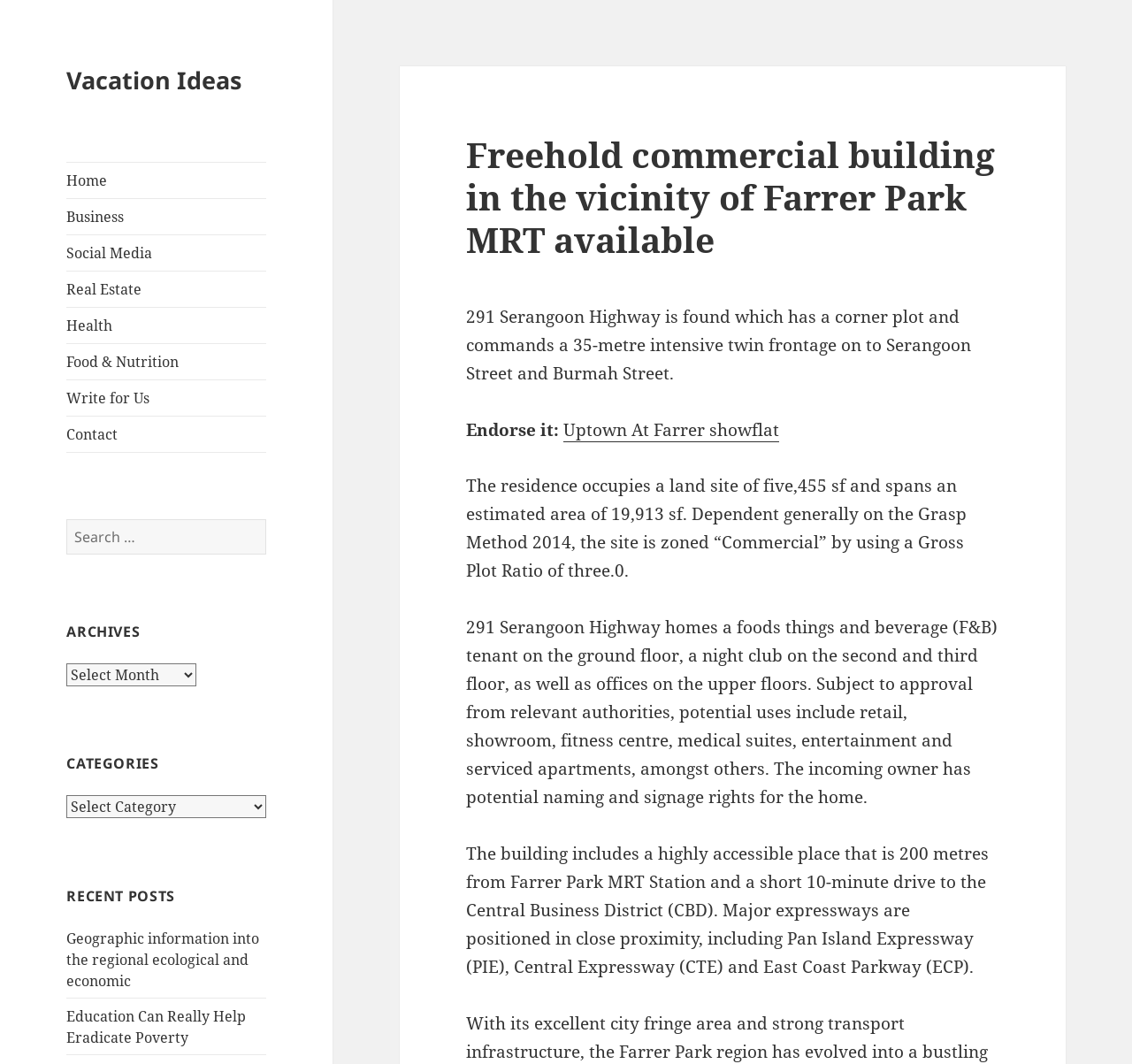Can you find the bounding box coordinates for the element to click on to achieve the instruction: "Click on Vacation Ideas"?

[0.059, 0.06, 0.214, 0.091]